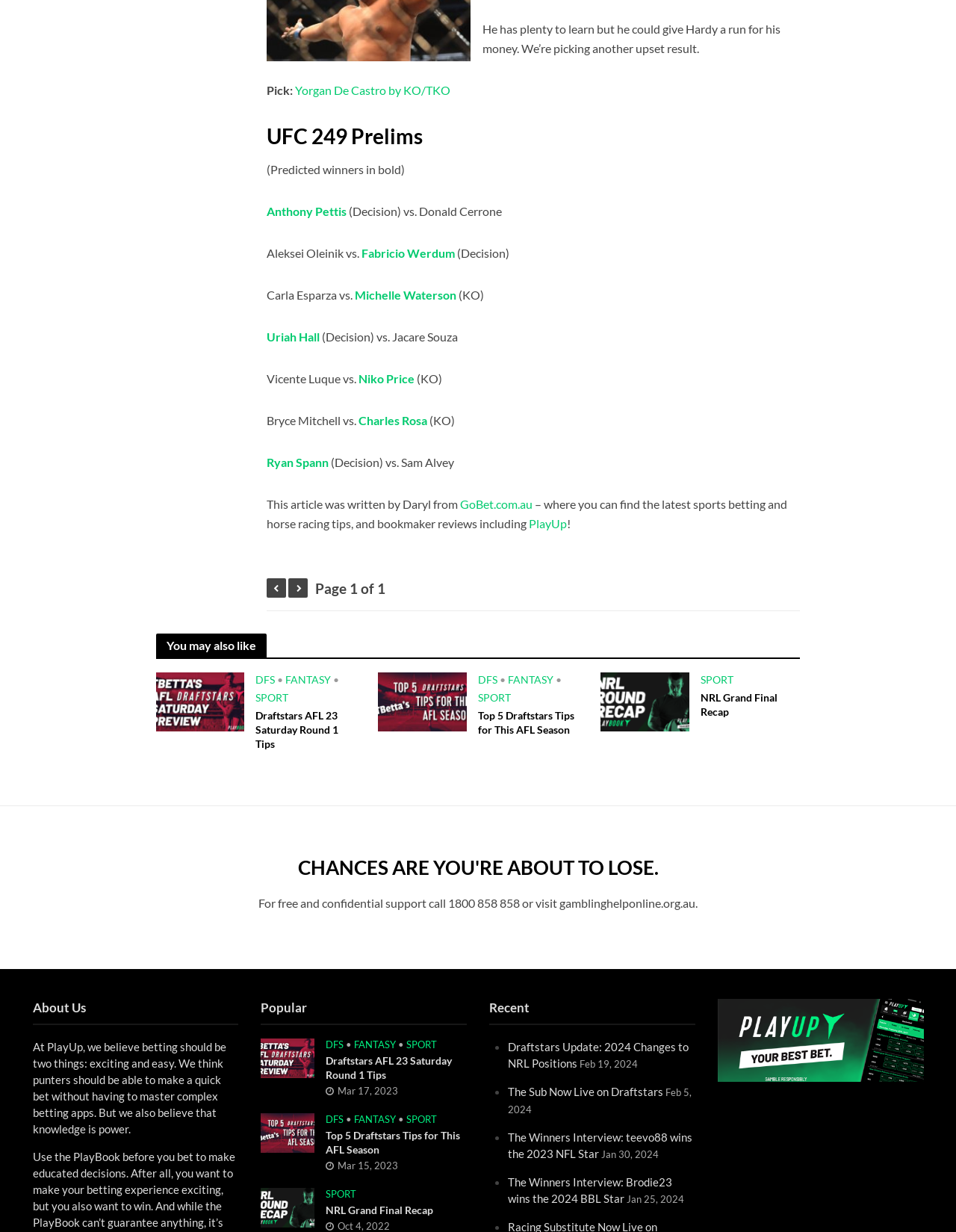Give a one-word or short phrase answer to the question: 
What is the name of the website that provides sports betting and horse racing tips?

GoBet.com.au